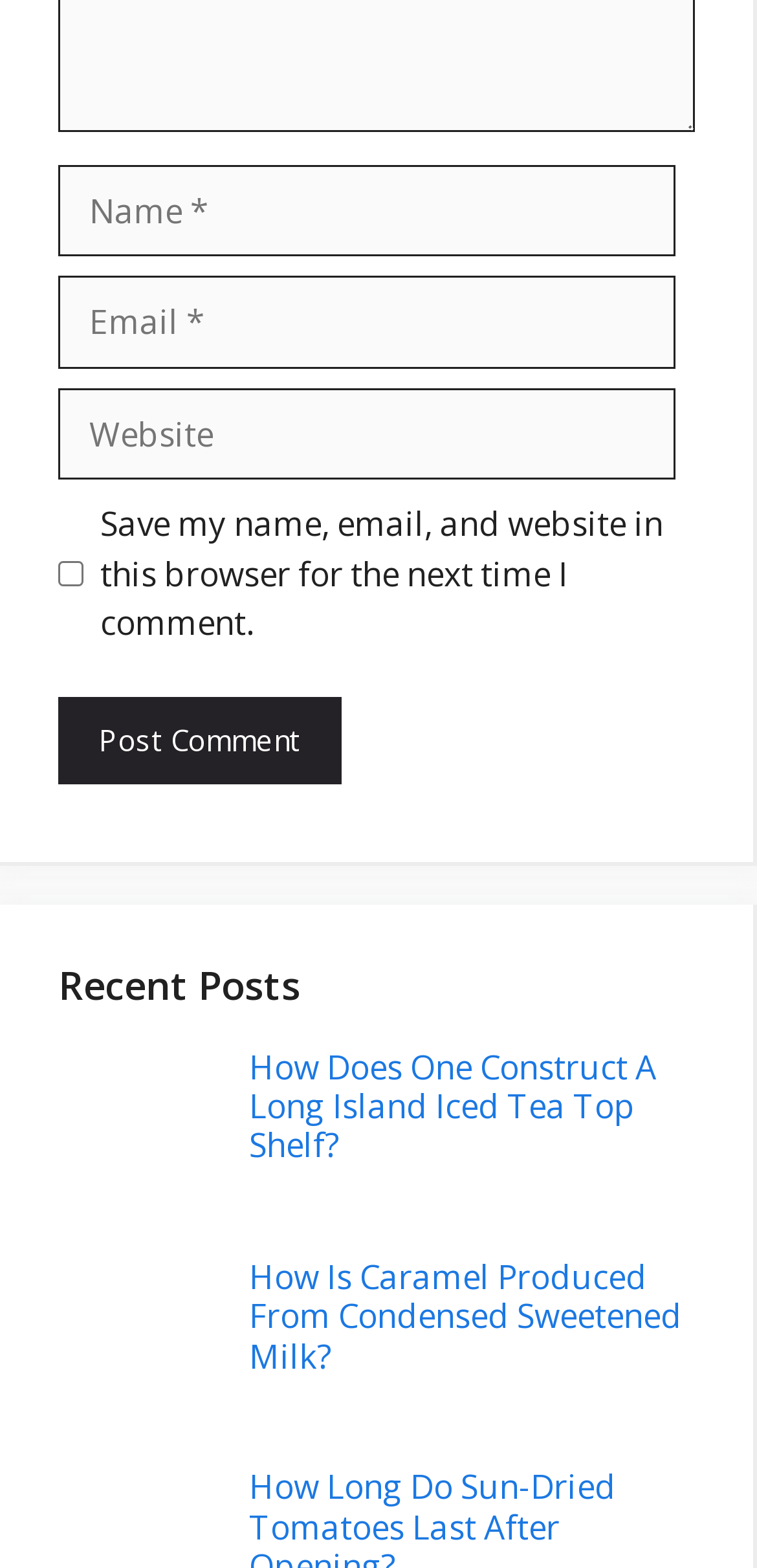What is the purpose of the checkbox?
Refer to the image and provide a detailed answer to the question.

The checkbox is located below the 'Website' textbox and has a label 'Save my name, email, and website in this browser for the next time I comment.' This suggests that its purpose is to save the user's comment information for future use.